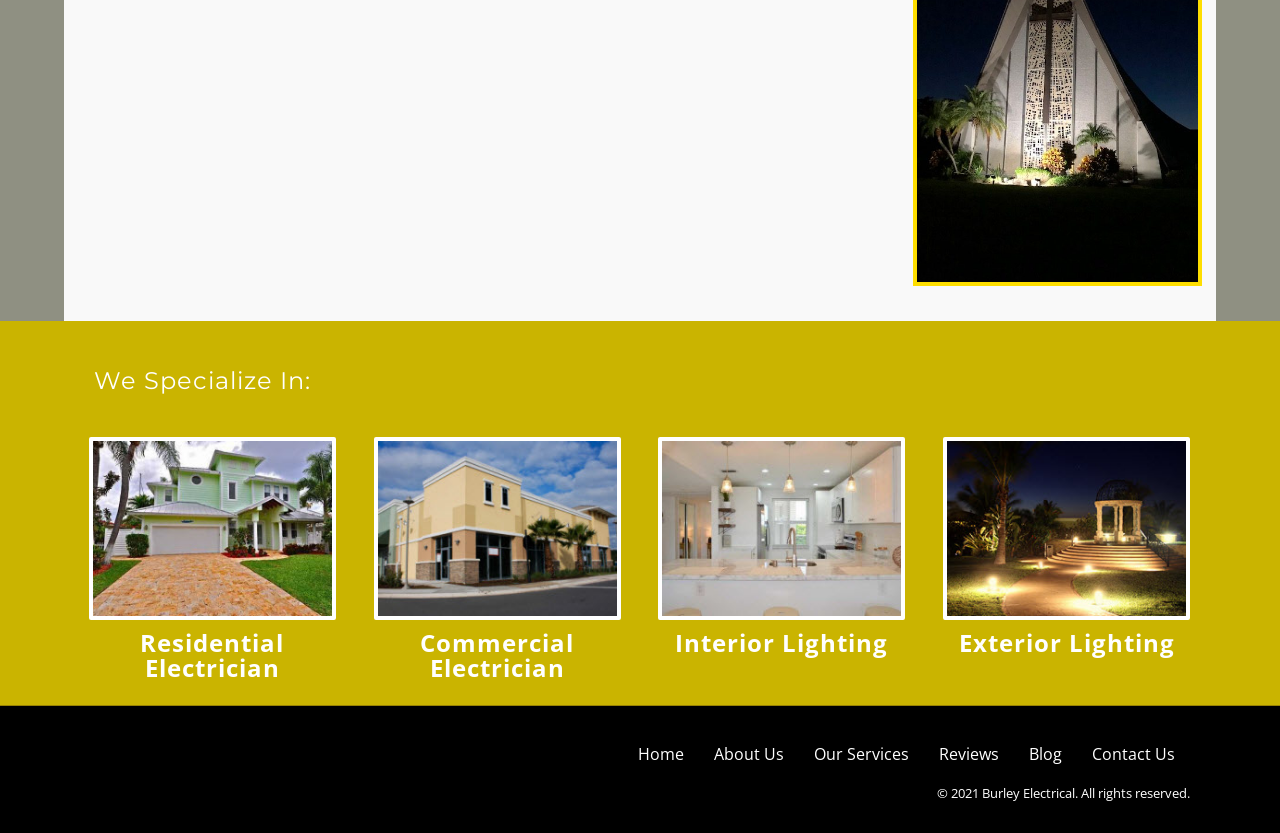How many main links are in the top navigation menu?
Using the image, respond with a single word or phrase.

6